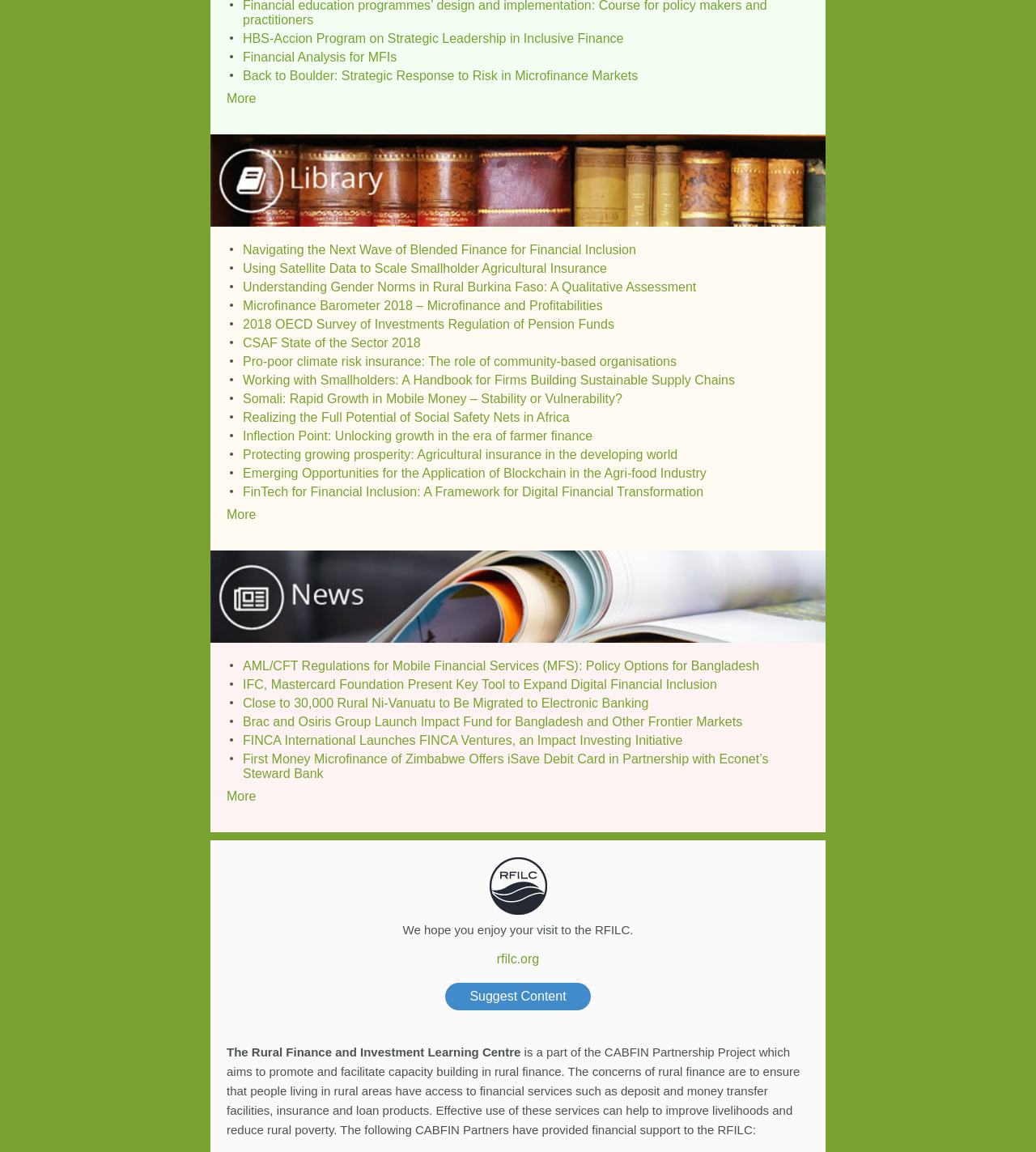Extract the bounding box coordinates for the UI element described as: "Financial Analysis for MFIs".

[0.234, 0.044, 0.383, 0.056]